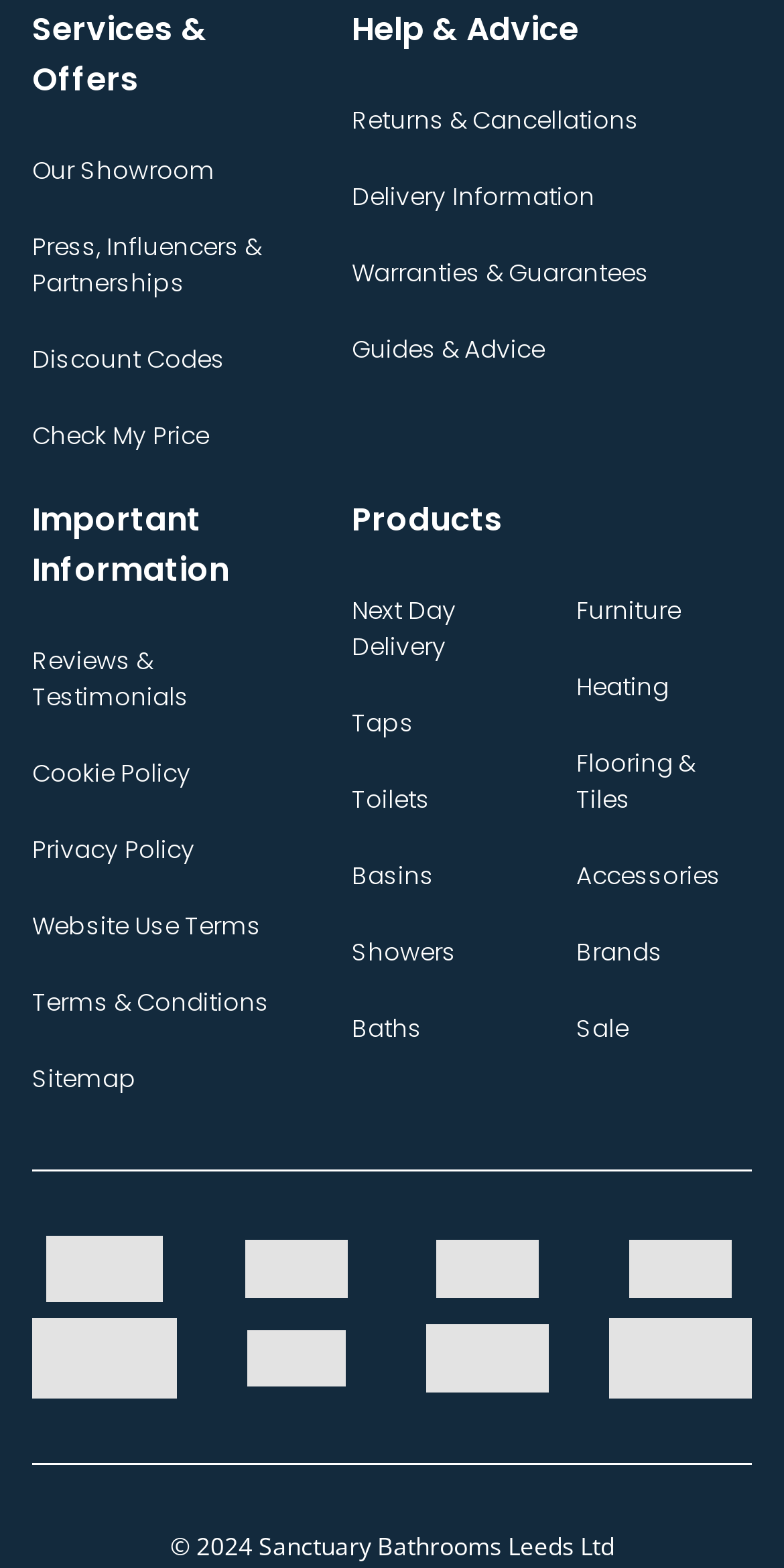Please specify the bounding box coordinates of the clickable region necessary for completing the following instruction: "Explore taps products". The coordinates must consist of four float numbers between 0 and 1, i.e., [left, top, right, bottom].

[0.449, 0.45, 0.529, 0.472]